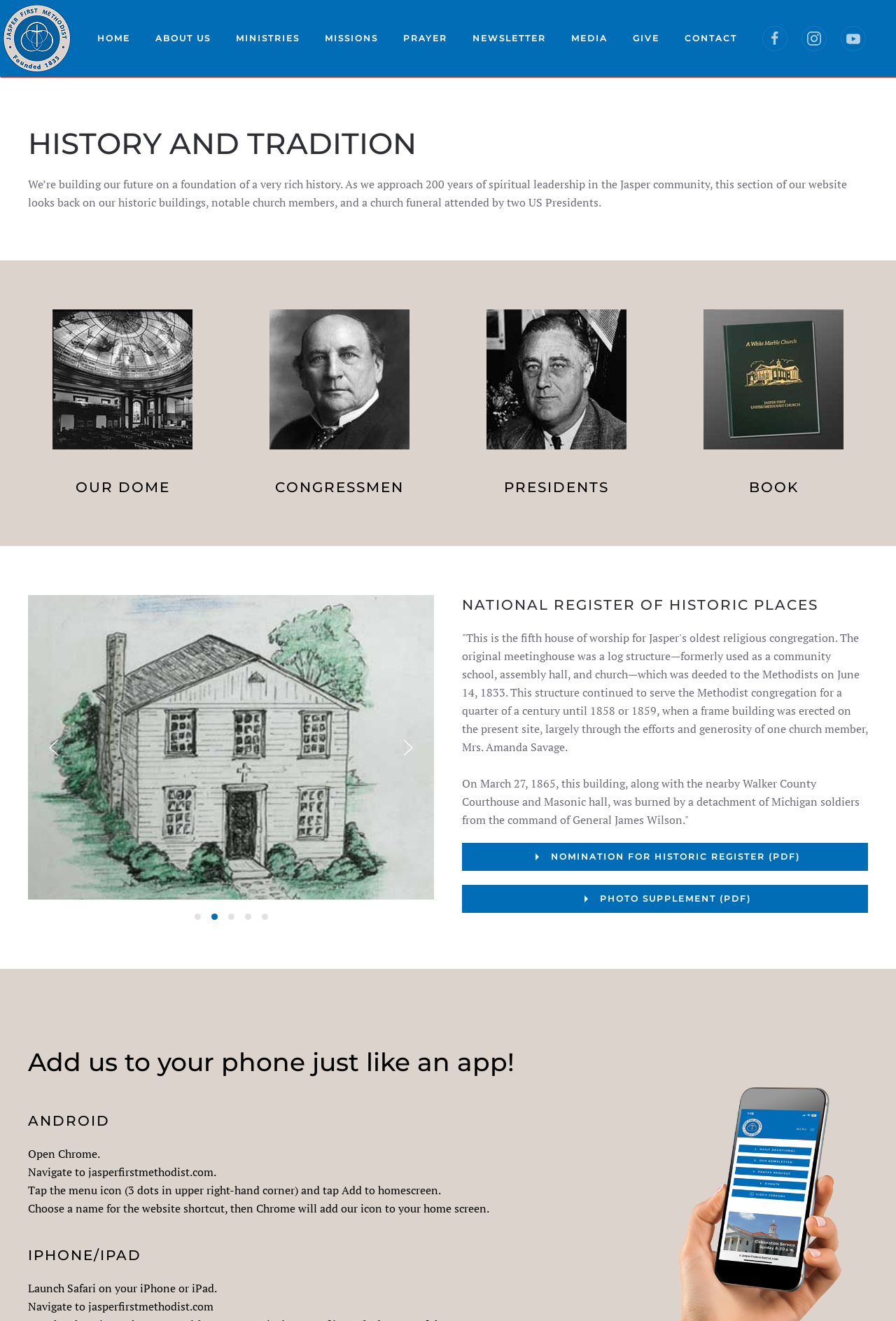From the details in the image, provide a thorough response to the question: How many links are in the main navigation menu?

The main navigation menu is located at the top of the webpage and contains links to 'HOME', 'ABOUT US', 'MINISTRIES', 'MISSIONS', 'PRAYER', 'NEWSLETTER', 'MEDIA', 'GIVE', and 'CONTACT'. Counting these links, there are 9 links in the main navigation menu.